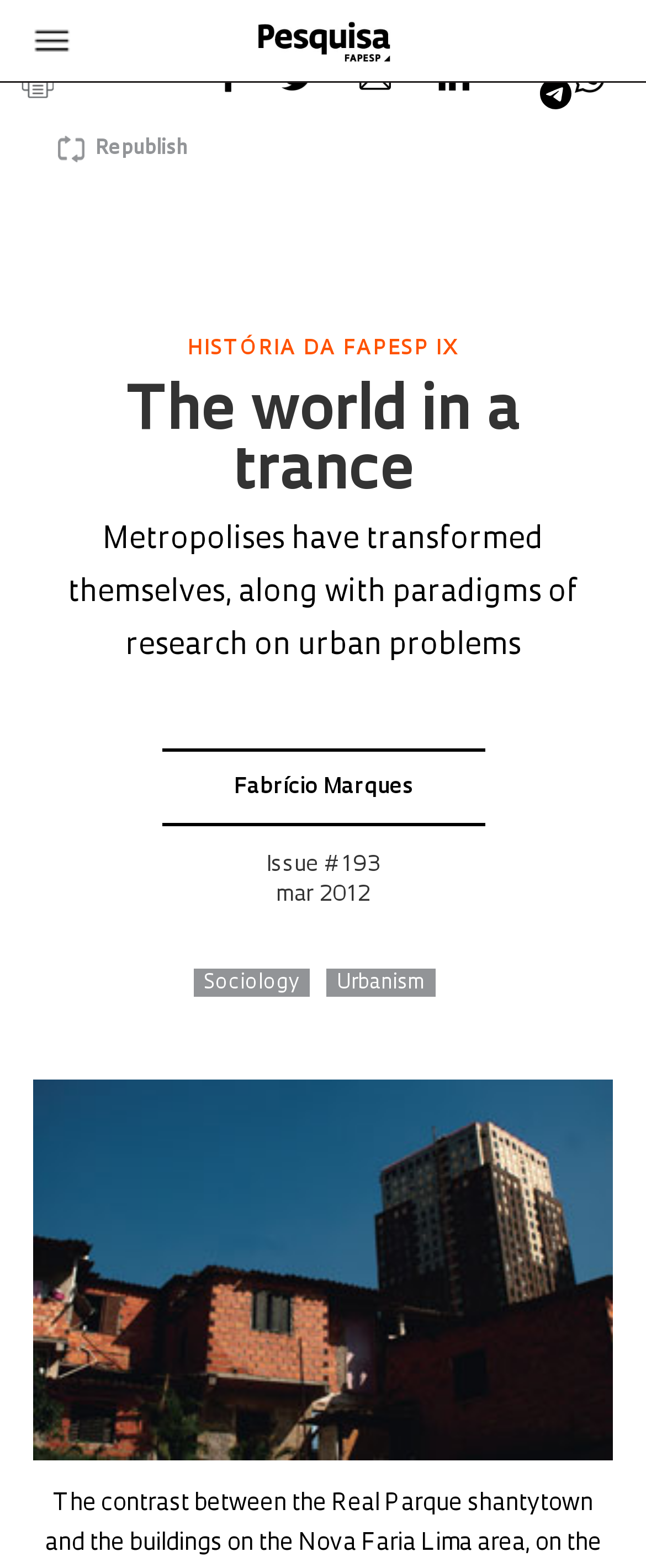Please give a succinct answer to the question in one word or phrase:
How many social media platforms are available for sharing?

5